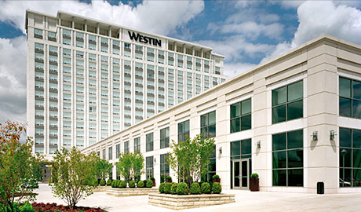What type of plants are in the foreground?
Please respond to the question with a detailed and well-explained answer.

The well-maintained landscaping in the foreground of the image includes neatly trimmed shrubs and flowering plants, which contribute to the inviting atmosphere of the hotel's entrance.